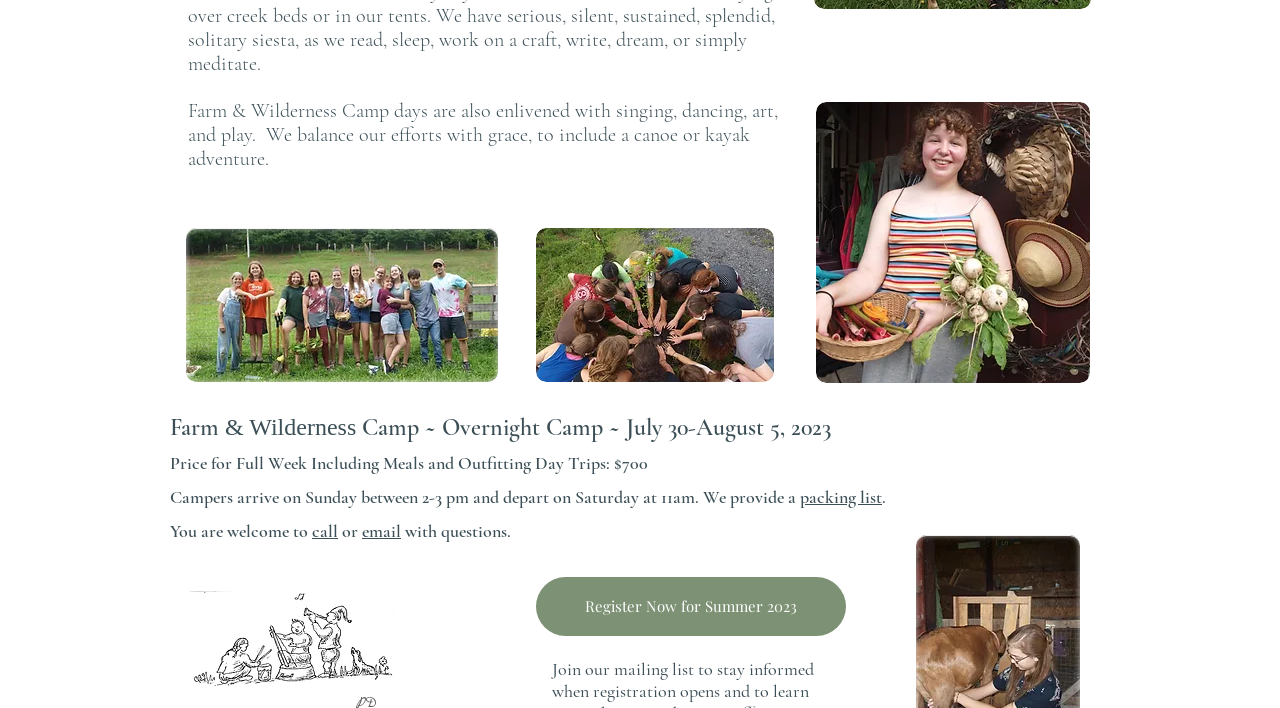How many images are on the webpage?
Look at the image and respond to the question as thoroughly as possible.

There are four image elements on the webpage, with IDs 420, 421, 423, and 439, each corresponding to a different image.